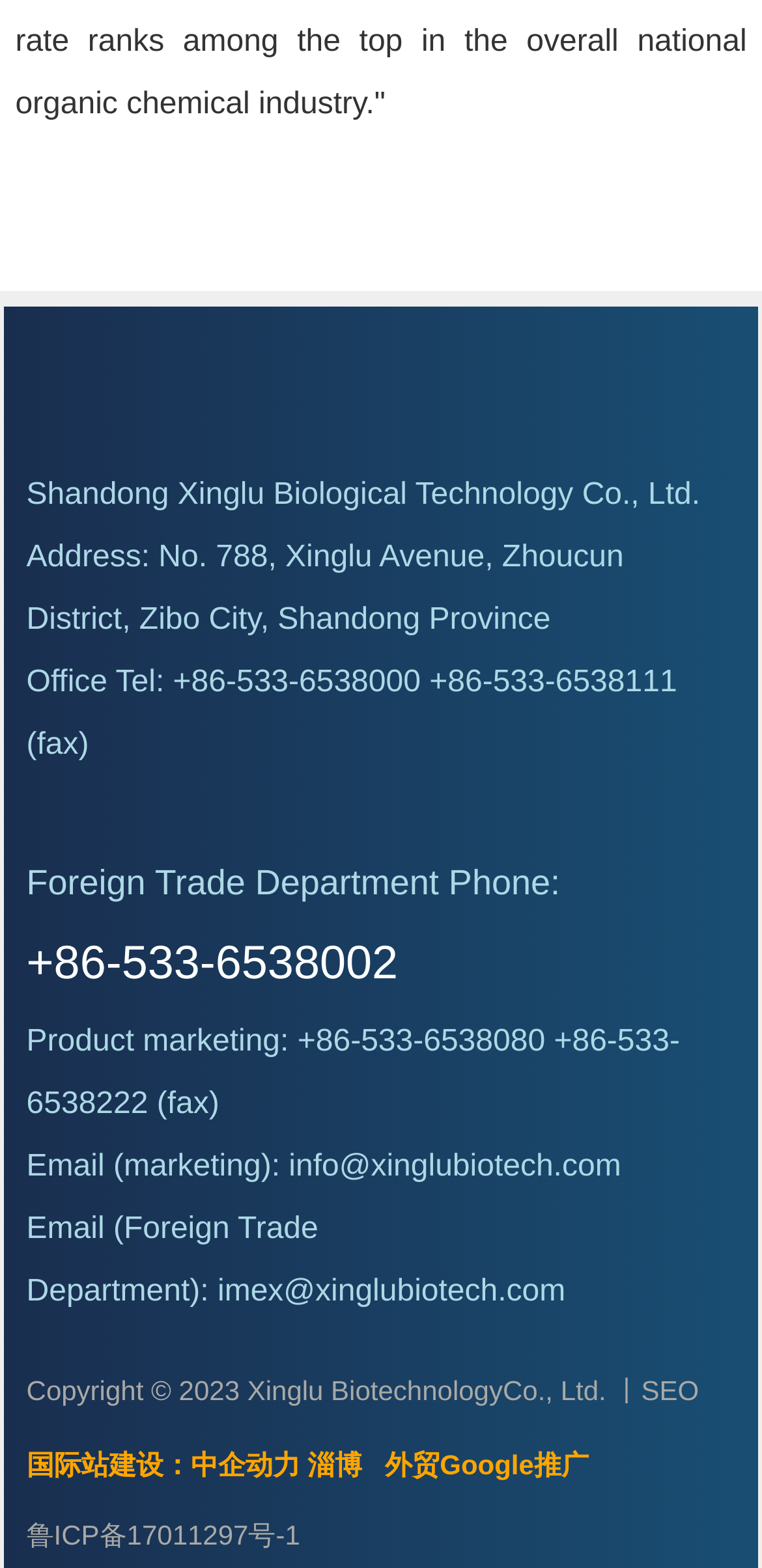Identify the bounding box coordinates for the element that needs to be clicked to fulfill this instruction: "Visit the company homepage". Provide the coordinates in the format of four float numbers between 0 and 1: [left, top, right, bottom].

[0.035, 0.246, 0.547, 0.266]